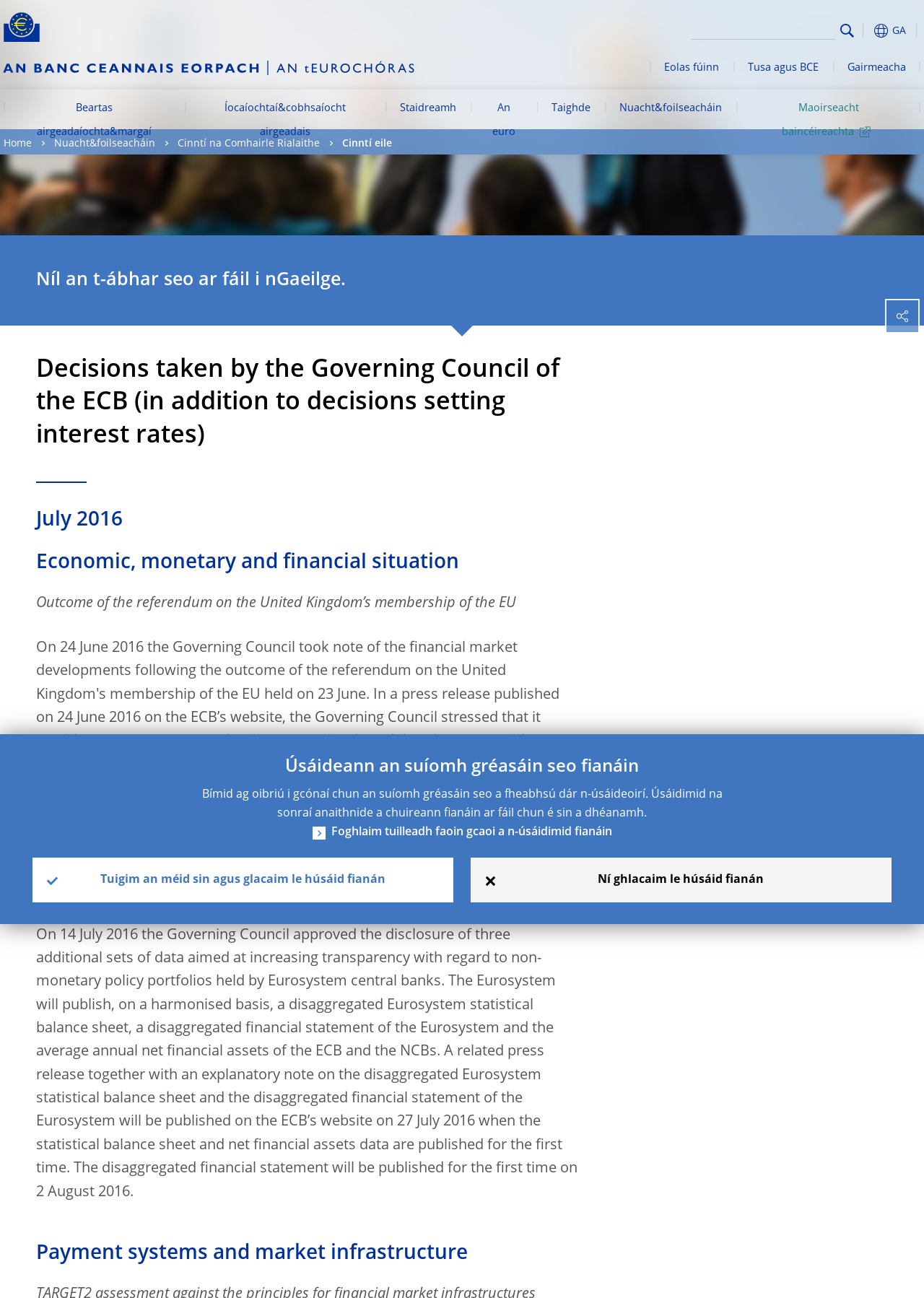Generate the text of the webpage's primary heading.

Decisions taken by the Governing Council of the ECB (in addition to decisions setting interest rates)